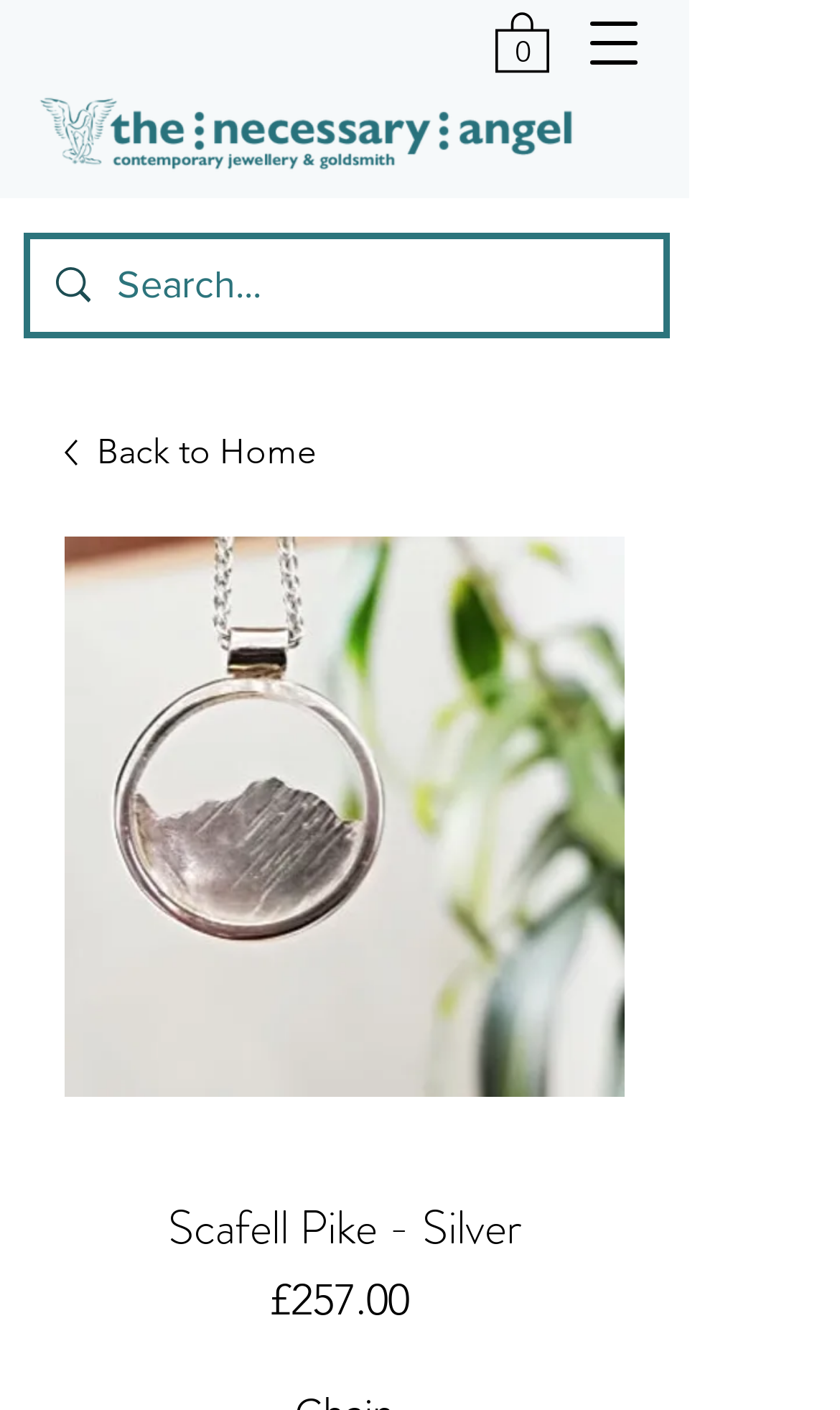What is the price of the Scafell Pike pendant?
Based on the screenshot, answer the question with a single word or phrase.

£257.00